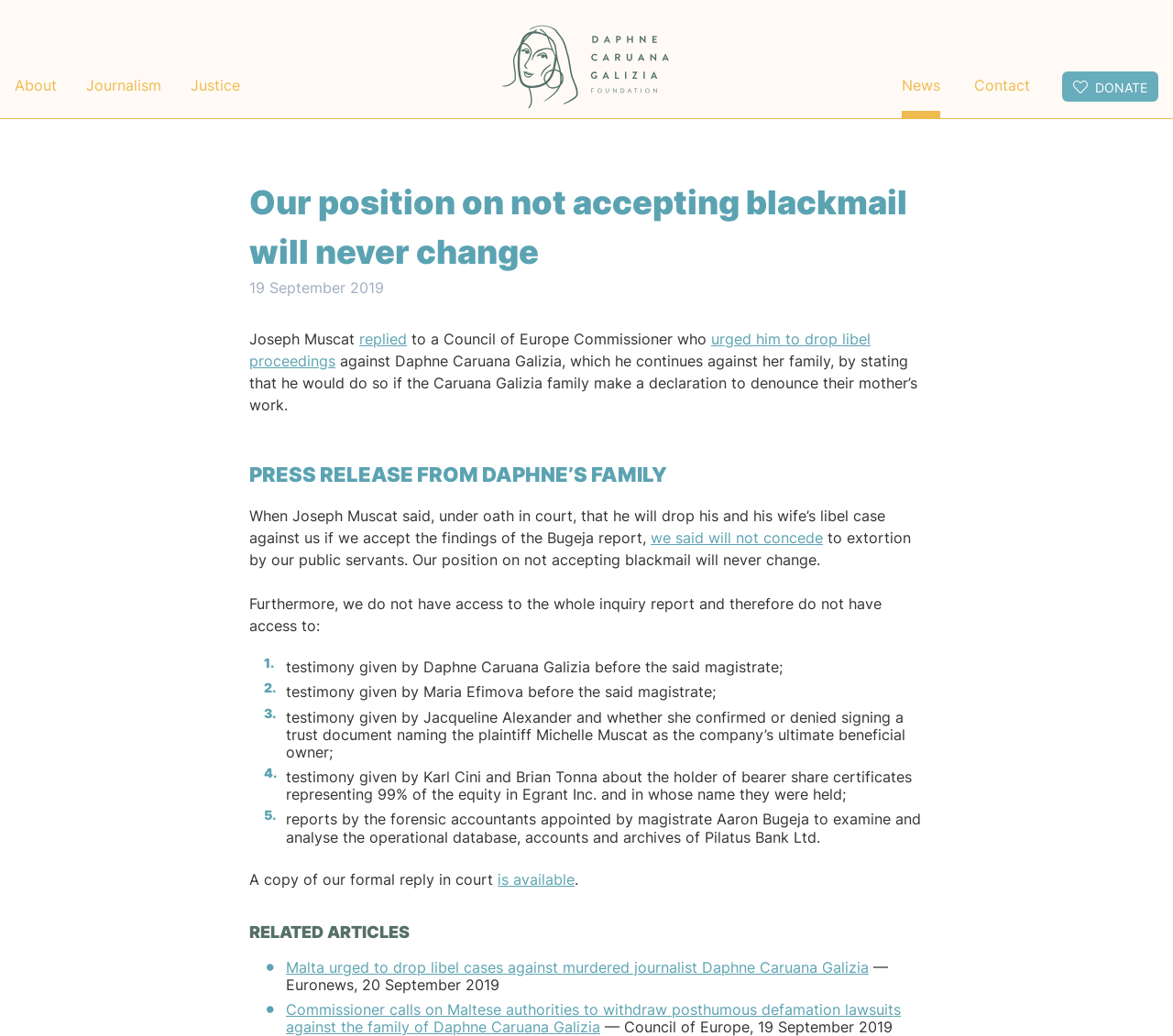Identify the bounding box for the given UI element using the description provided. Coordinates should be in the format (top-left x, top-left y, bottom-right x, bottom-right y) and must be between 0 and 1. Here is the description: Home

None